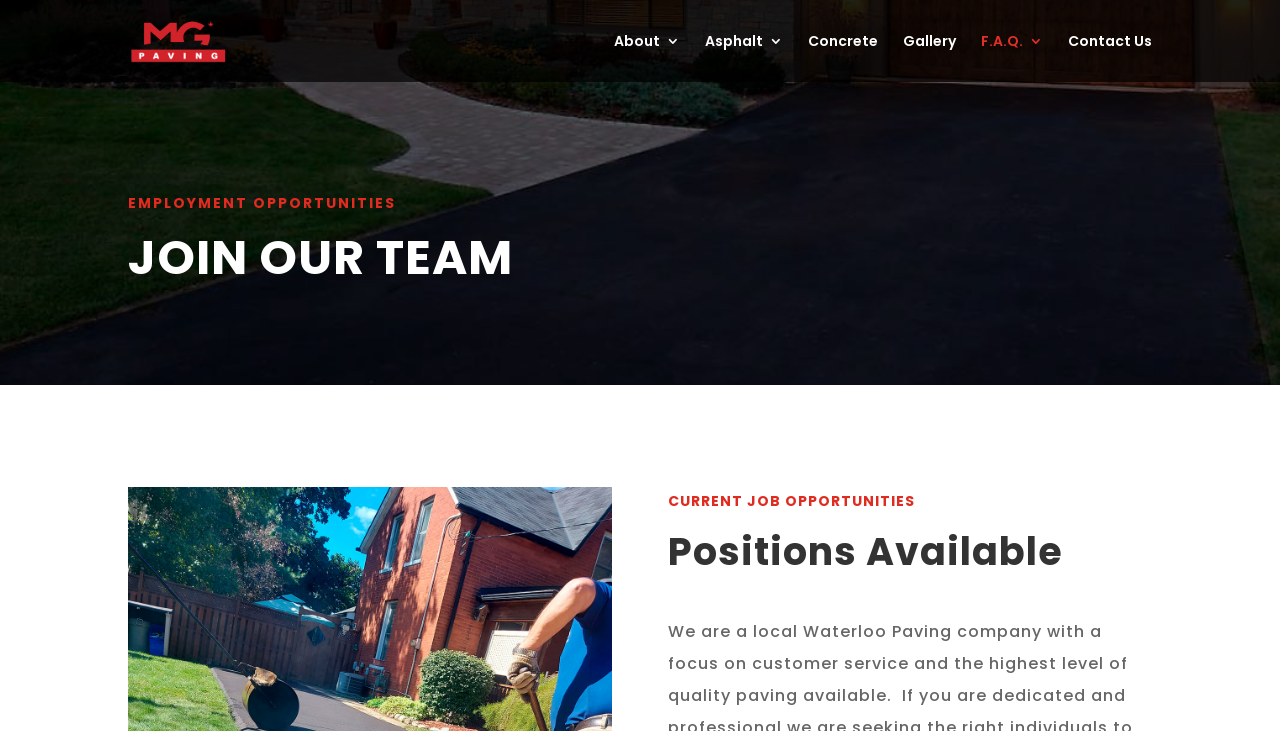Using the webpage screenshot, locate the HTML element that fits the following description and provide its bounding box: "Asphalt".

[0.551, 0.047, 0.612, 0.112]